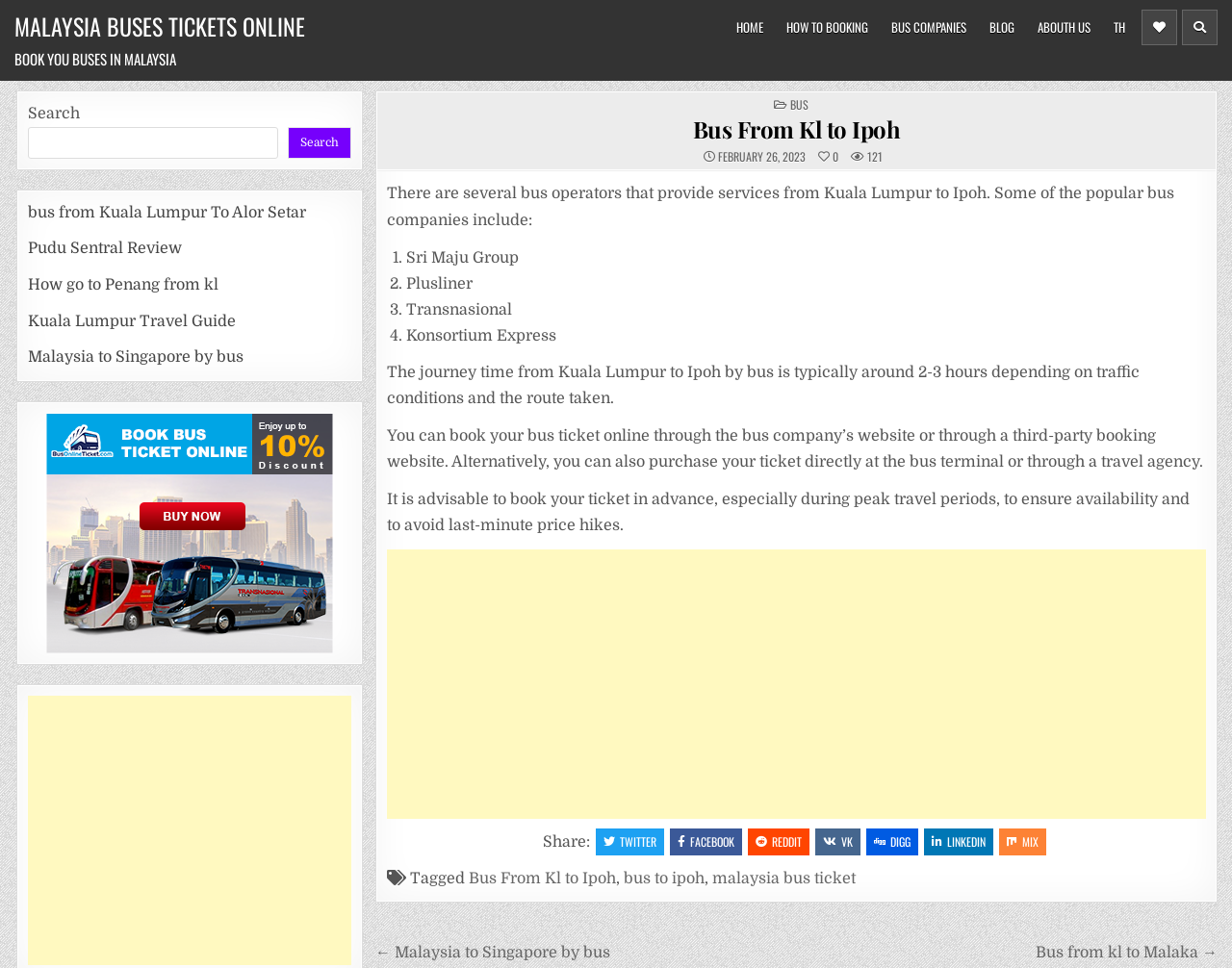What are some popular bus companies from Kuala Lumpur to Ipoh?
Answer the question in as much detail as possible.

The answer can be found in the article section of the webpage, where it is listed that 'Some of the popular bus companies include: Sri Maju Group, Plusliner, Transnasional, Konsortium Express'.